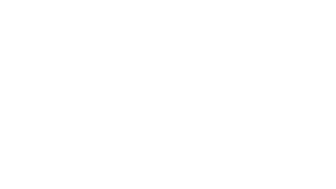What is the purpose of Professor Goodboi in the game?
Observe the image and answer the question with a one-word or short phrase response.

Guide or mascot